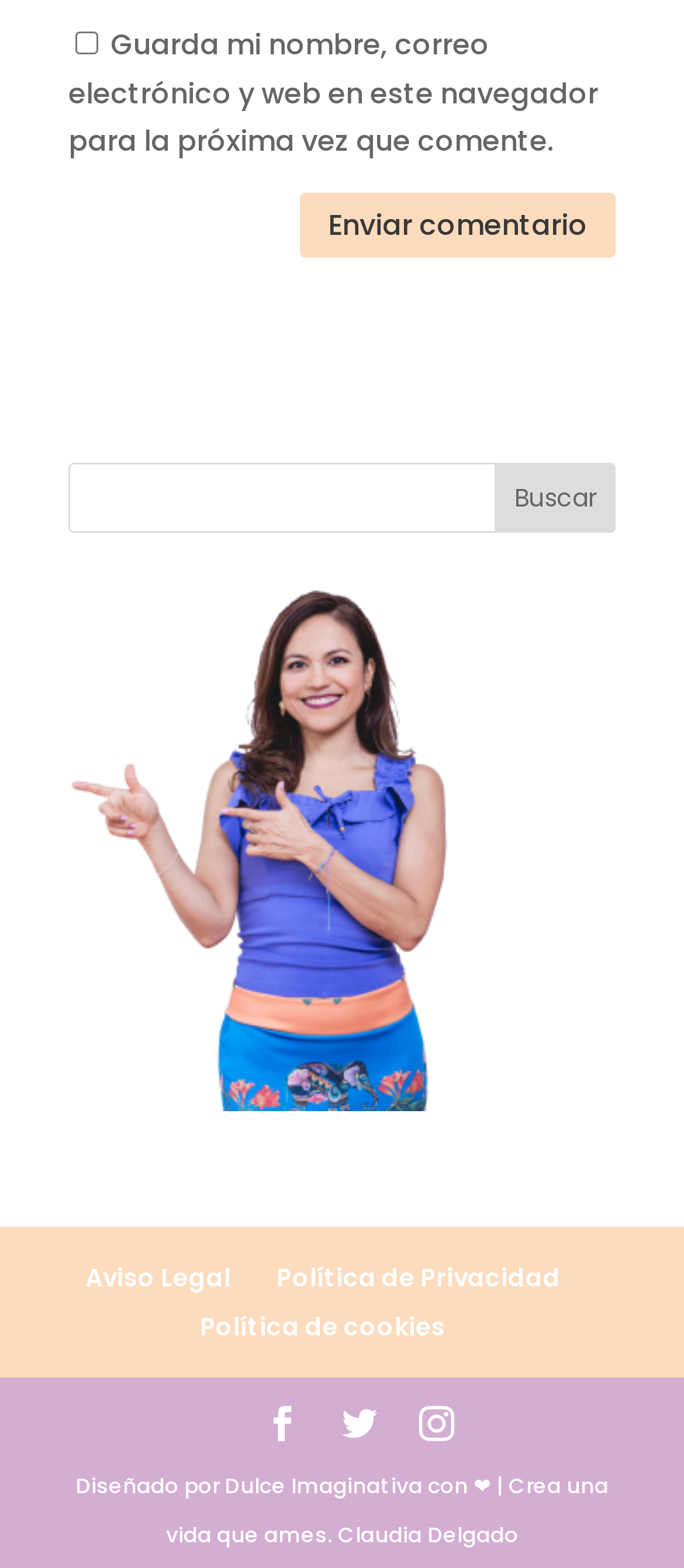Please indicate the bounding box coordinates of the element's region to be clicked to achieve the instruction: "Share on social media". Provide the coordinates as four float numbers between 0 and 1, i.e., [left, top, right, bottom].

None